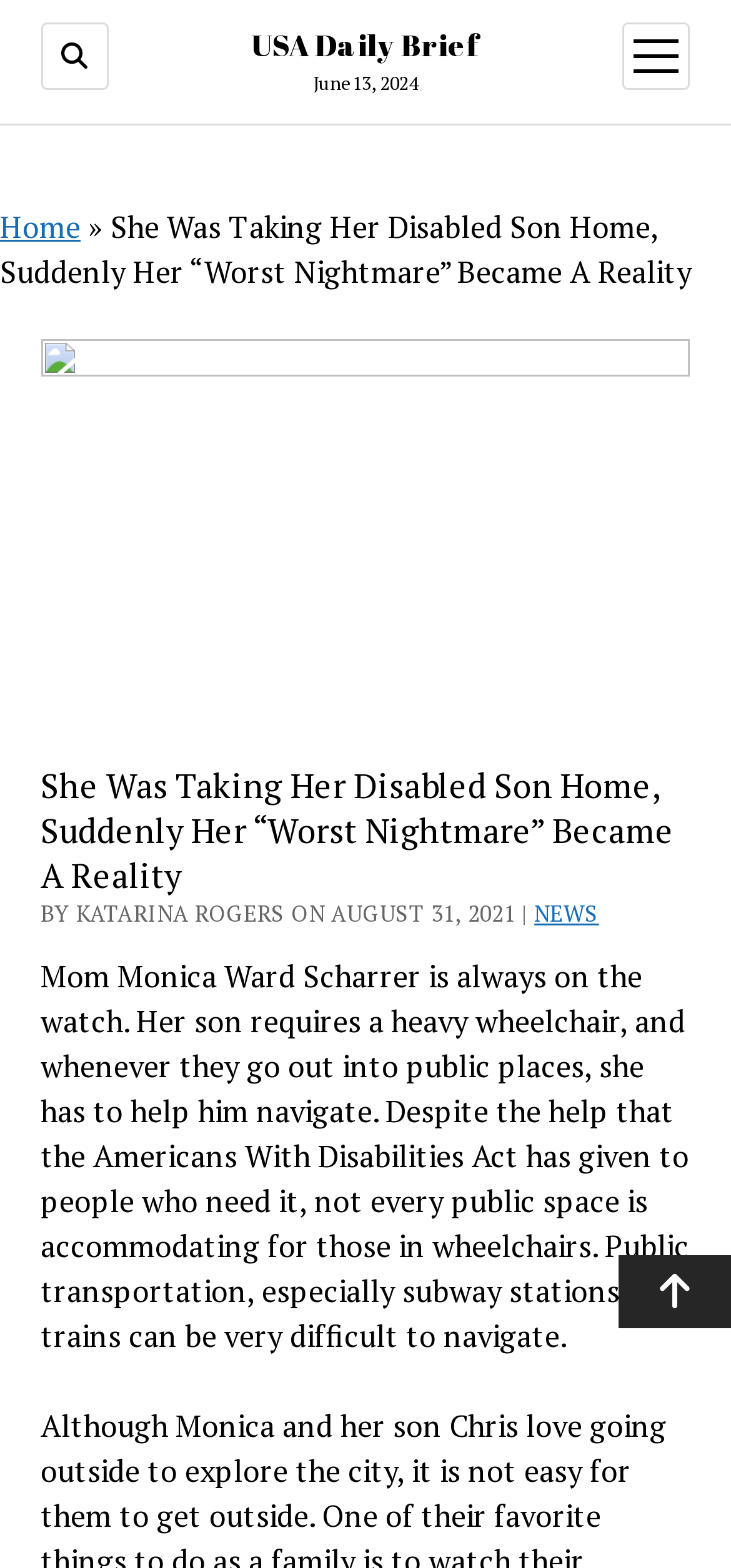What is the purpose of the button at the top right corner?
Could you answer the question with a detailed and thorough explanation?

I found the purpose of the button by looking at the button element with the content 'open menu' which is located at the top right corner of the webpage.